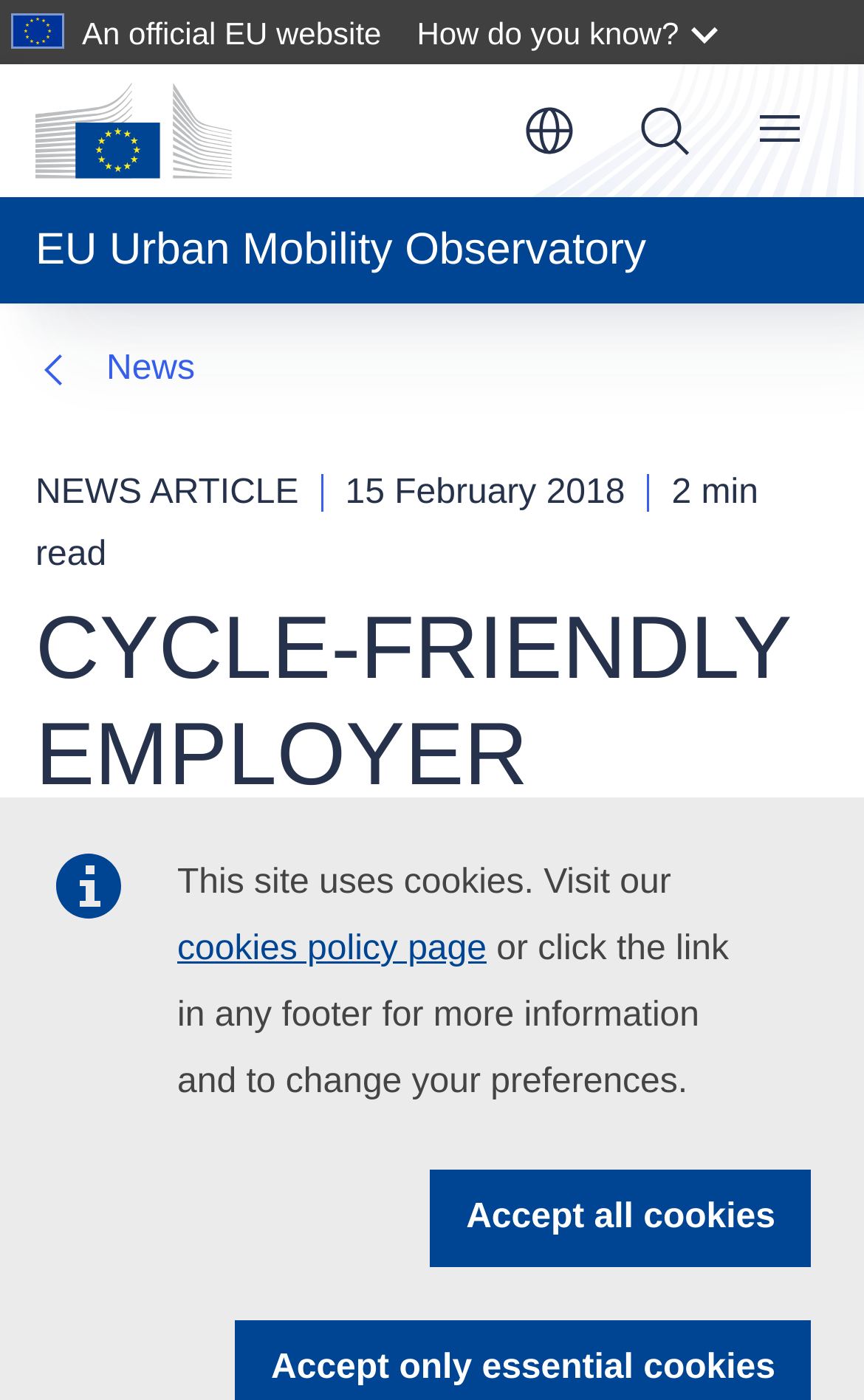Please identify the bounding box coordinates of the clickable element to fulfill the following instruction: "Change language". The coordinates should be four float numbers between 0 and 1, i.e., [left, top, right, bottom].

[0.579, 0.059, 0.692, 0.128]